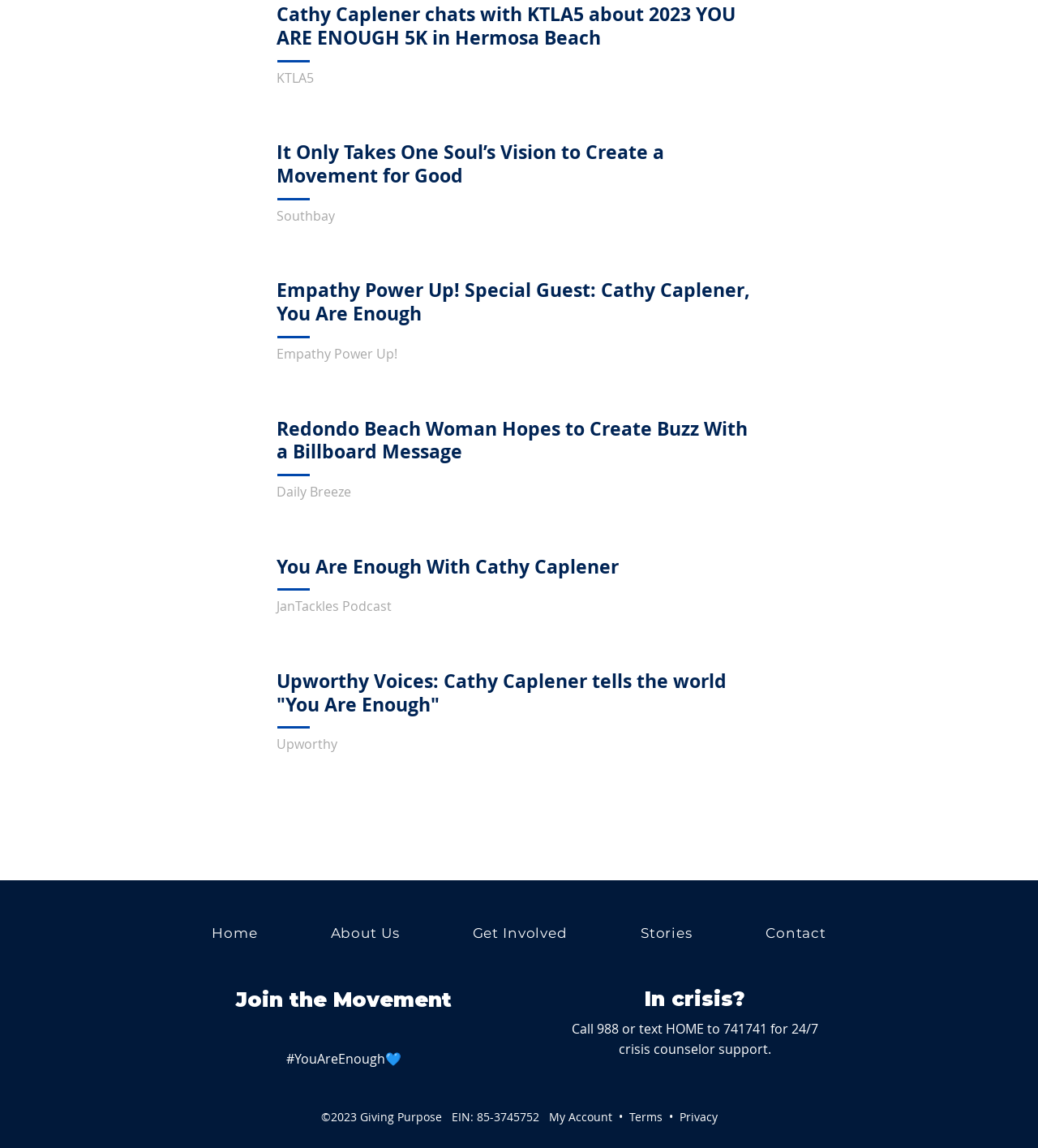Please find the bounding box coordinates of the element that must be clicked to perform the given instruction: "View January 2022". The coordinates should be four float numbers from 0 to 1, i.e., [left, top, right, bottom].

None